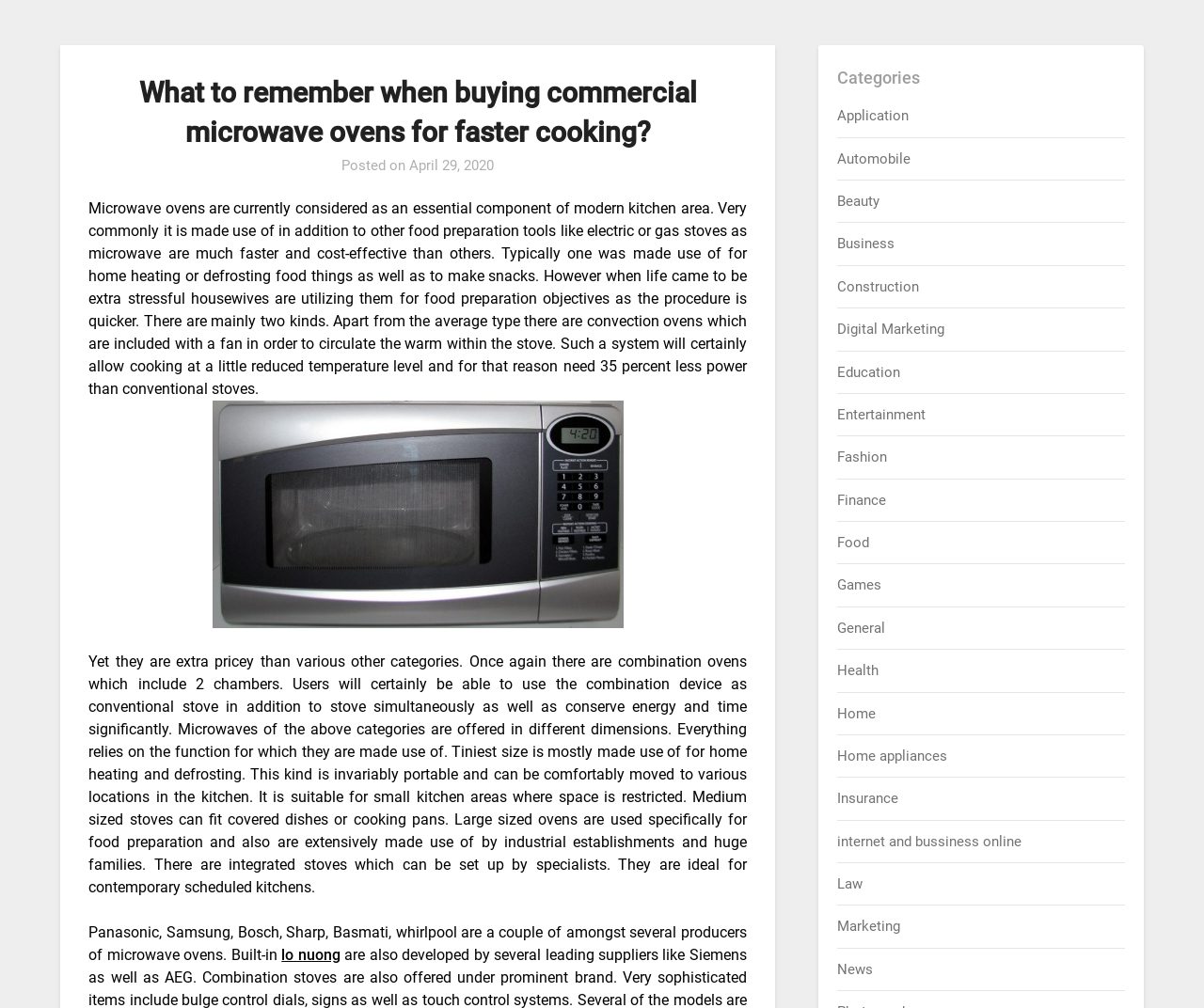Identify the bounding box coordinates of the region that should be clicked to execute the following instruction: "Click the 'lo nuong' link".

[0.234, 0.938, 0.283, 0.956]